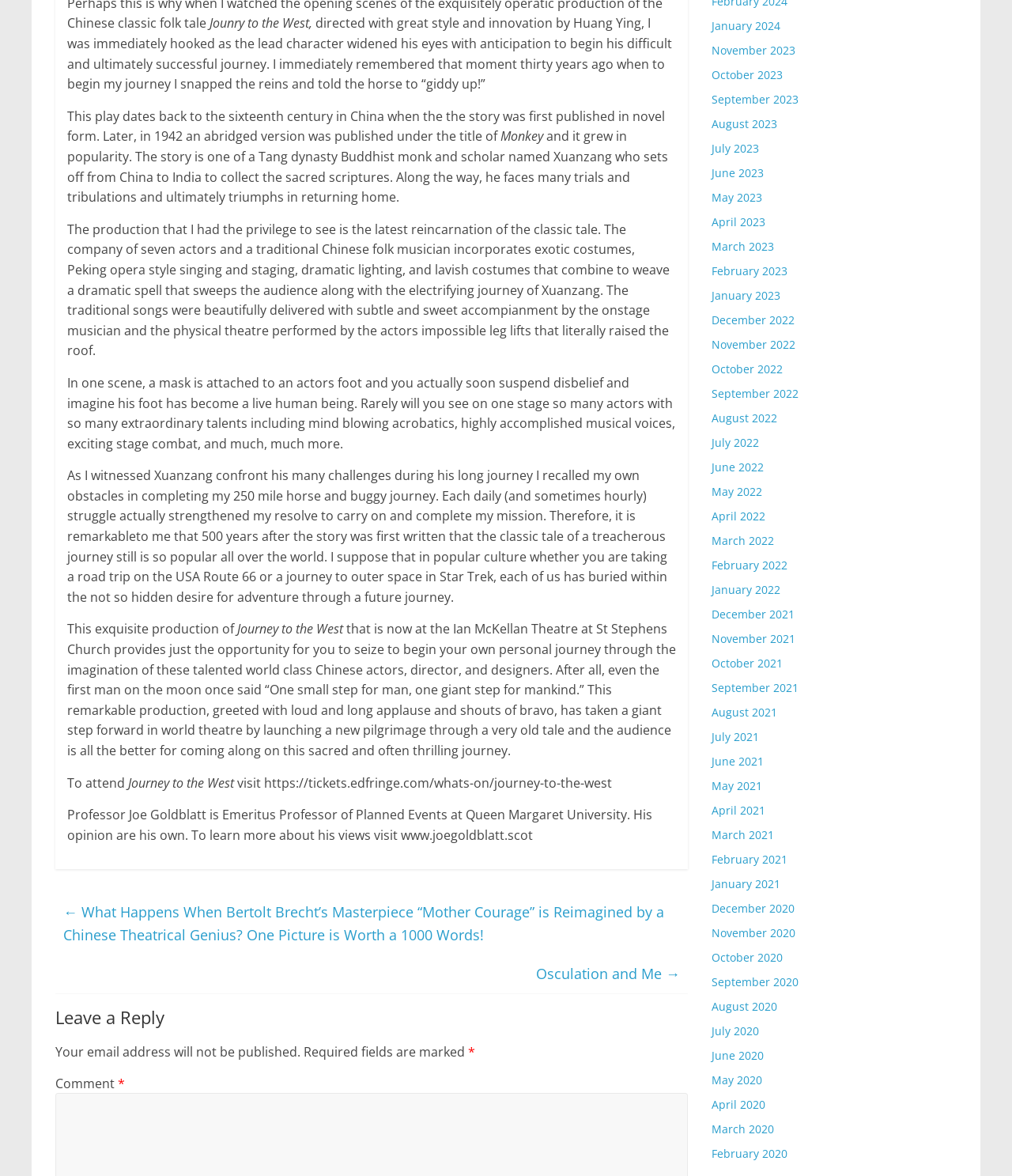Examine the screenshot and answer the question in as much detail as possible: Where can one attend the play?

The answer can be found in the text 'This exquisite production of Journey to the West that is now at the Ian McKellan Theatre at St Stephens Church...' which indicates that one can attend the play at the Ian McKellan Theatre at St Stephens Church.